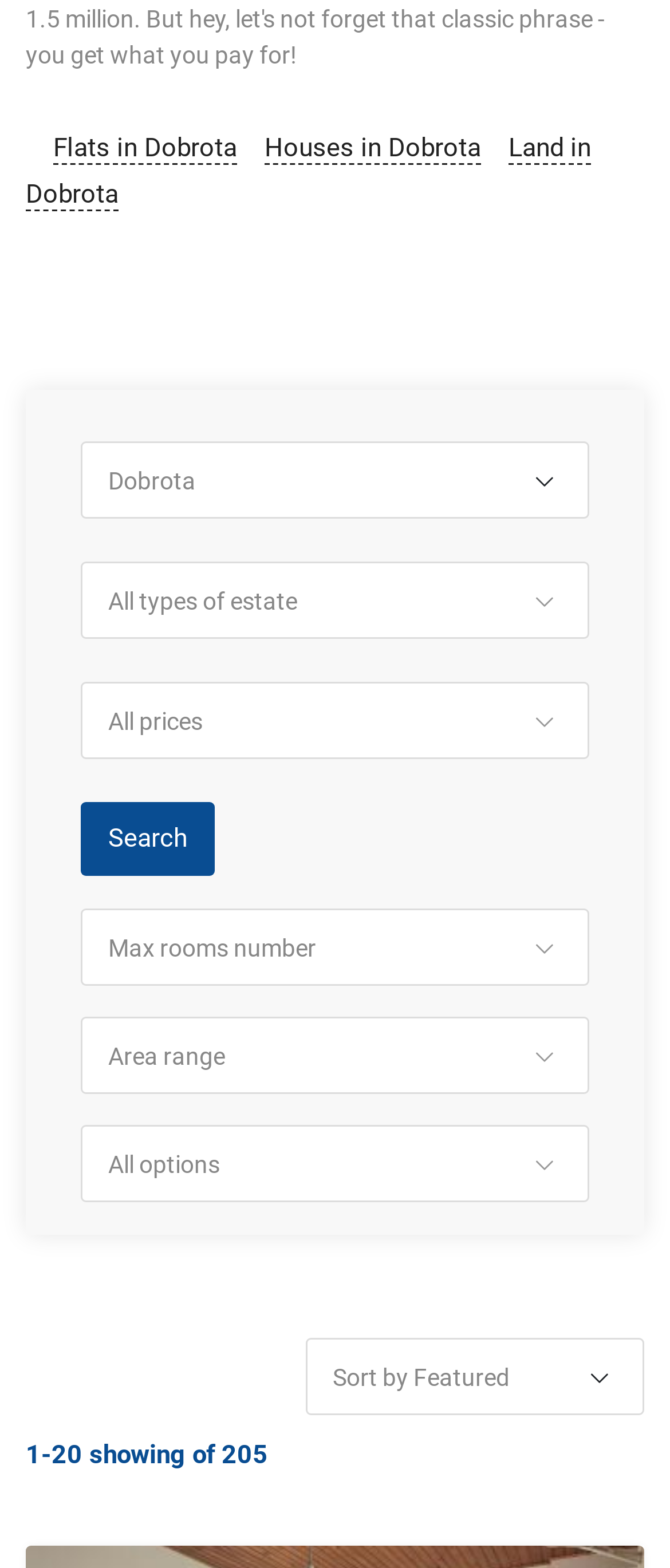What is the purpose of the 'Search' link?
Look at the image and construct a detailed response to the question.

The 'Search' link is likely used to initiate a search based on the selected filters and criteria, allowing users to find relevant results.